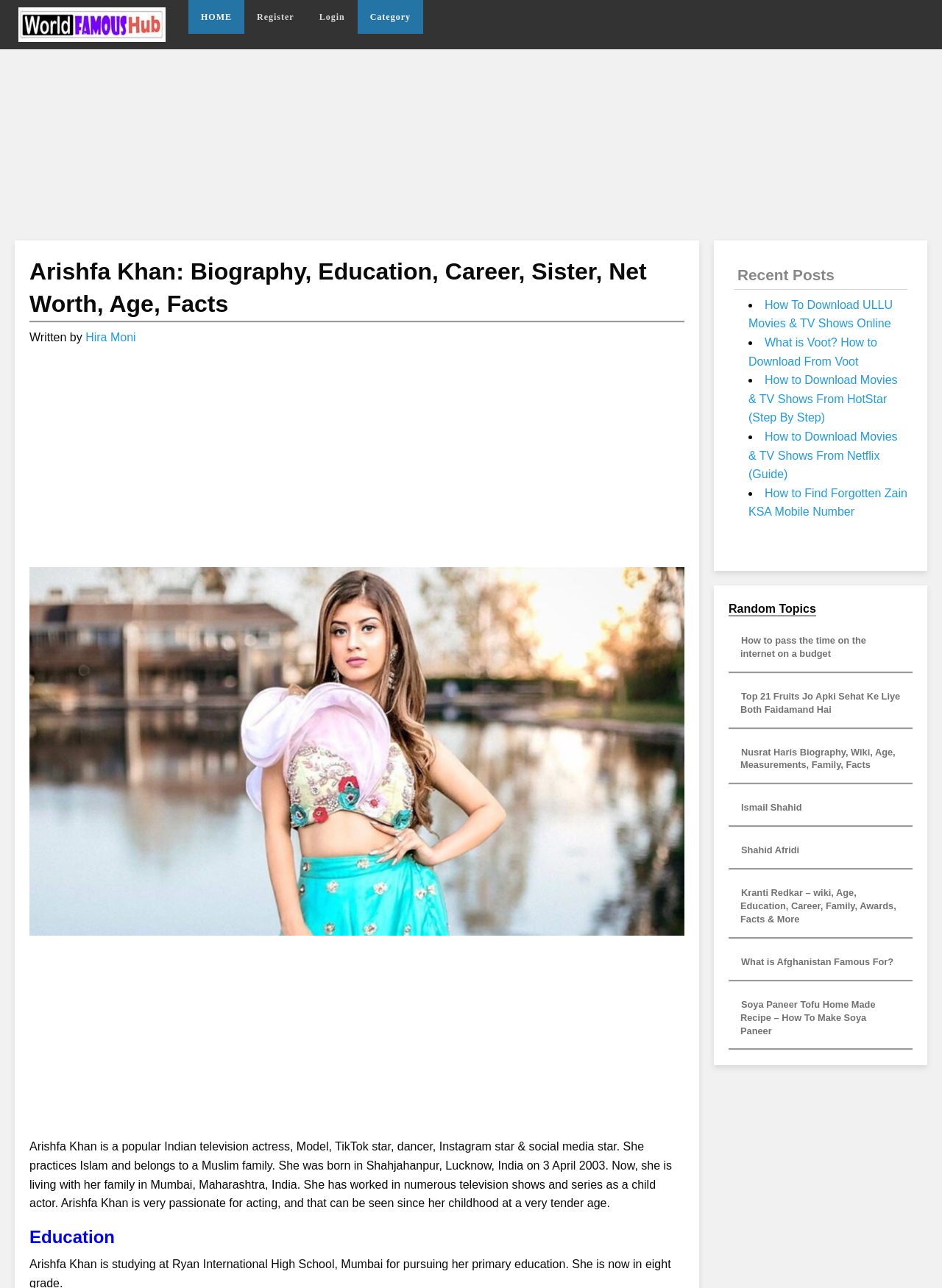What is the category of the webpage?
Give a one-word or short phrase answer based on the image.

Biography